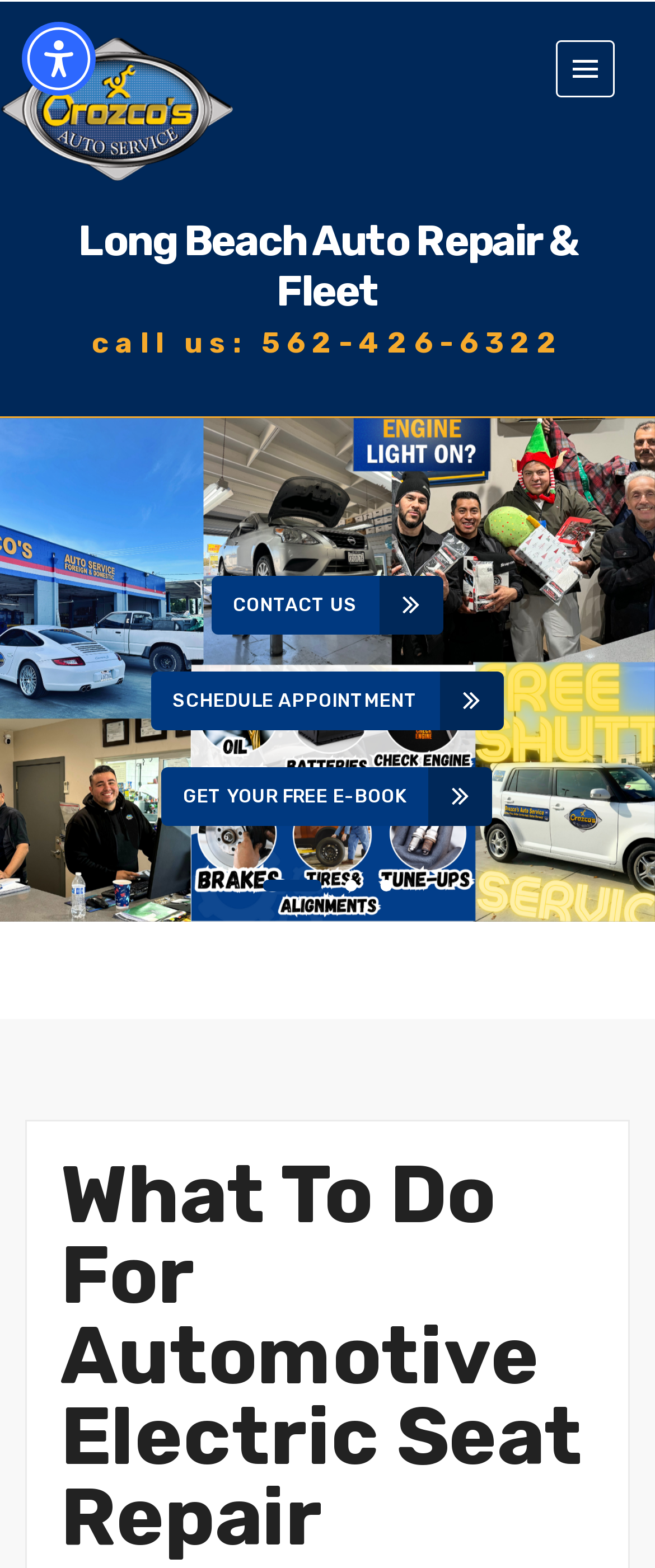Calculate the bounding box coordinates for the UI element based on the following description: "Get Your Free E-book". Ensure the coordinates are four float numbers between 0 and 1, i.e., [left, top, right, bottom].

[0.246, 0.489, 0.654, 0.526]